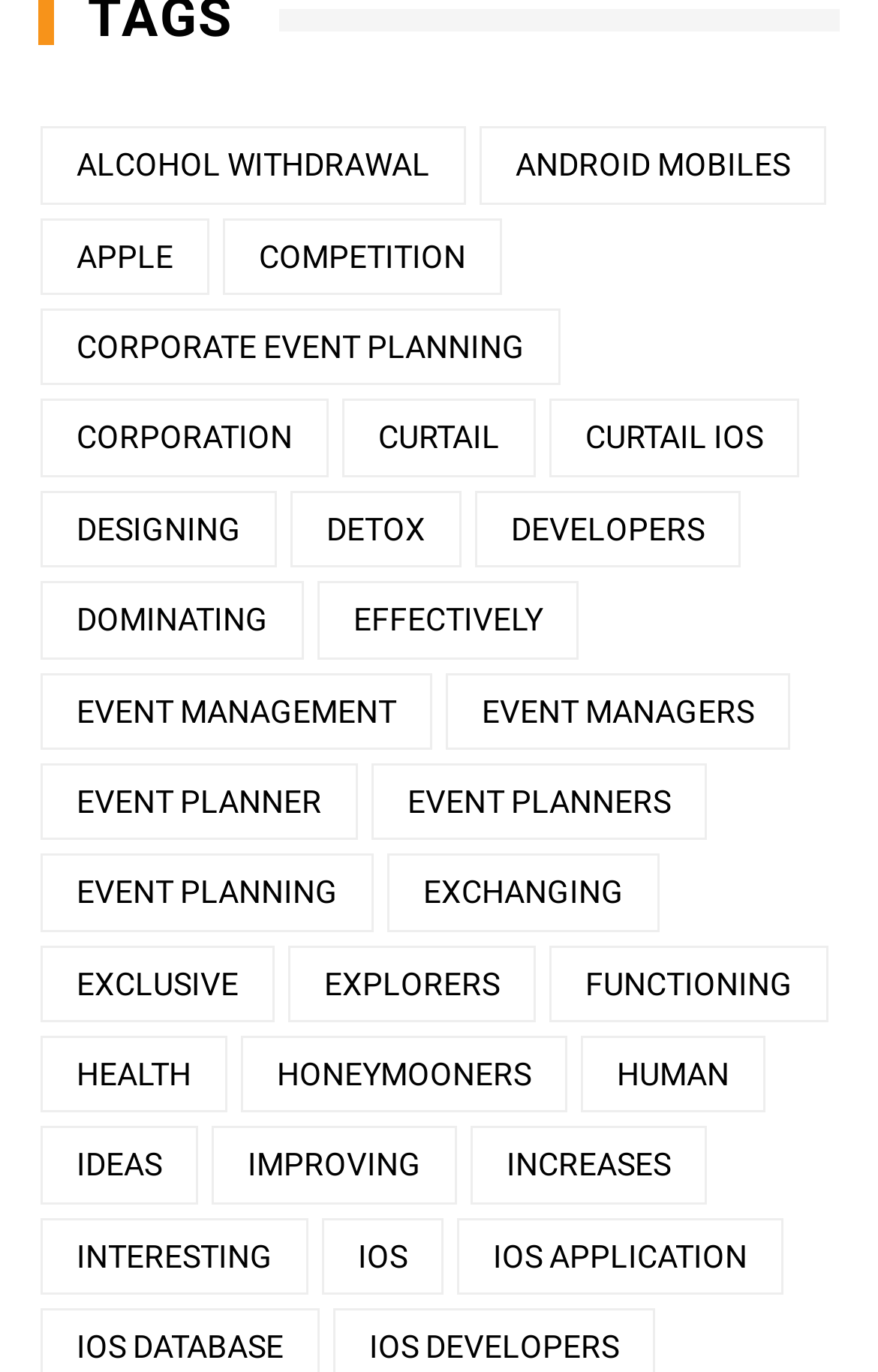Identify the bounding box for the UI element specified in this description: "corporate event planning". The coordinates must be four float numbers between 0 and 1, formatted as [left, top, right, bottom].

[0.046, 0.225, 0.638, 0.281]